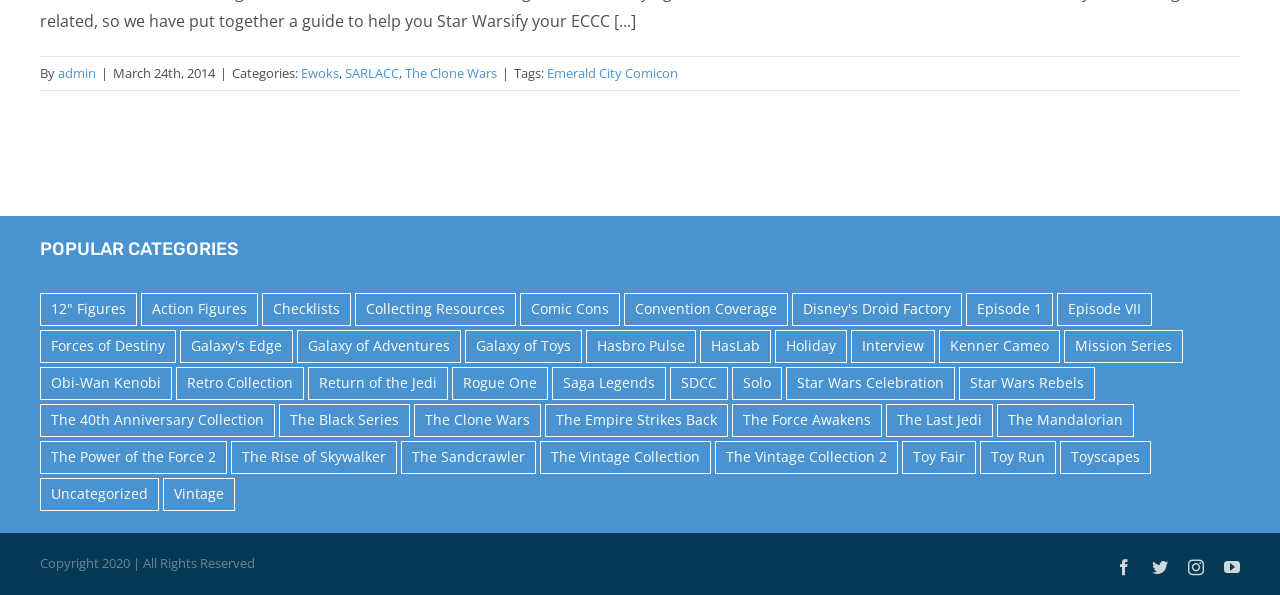Please identify the coordinates of the bounding box that should be clicked to fulfill this instruction: "Check the 'POPULAR CATEGORIES'".

[0.031, 0.397, 0.969, 0.442]